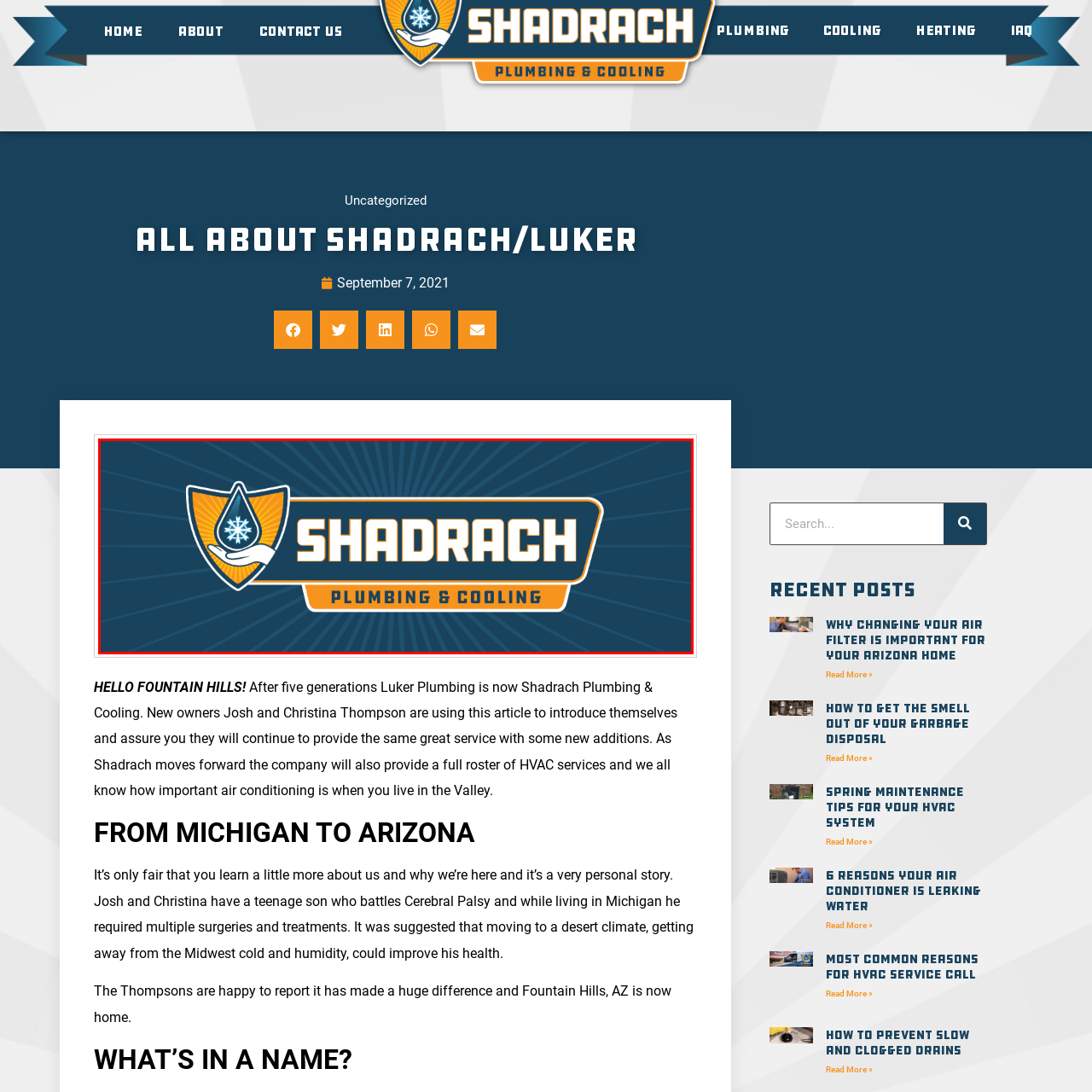Generate a detailed caption for the image that is outlined by the red border.

The image features the logo of "Shadrach Plumbing & Cooling," showcasing a modern and dynamic design. The logo prominently displays the name "SHADRACH" in bold, white lettering, emphasizing the brand's identity. Below this, the words "PLUMBING & COOLING" are presented in a smaller size, highlighting the company's focus on both plumbing and HVAC services. 

The emblem includes a shield design, symbolizing protection and reliability, with a blue background that conveys trust and professionalism. Additionally, an image of a water droplet with a snowflake is featured, indicating the company’s expertise in both plumbing and cooling solutions. The radial lines emanating from the center add a sense of energy and motion, reinforcing the brand's commitment to quality service and innovation in the plumbing and cooling industry.